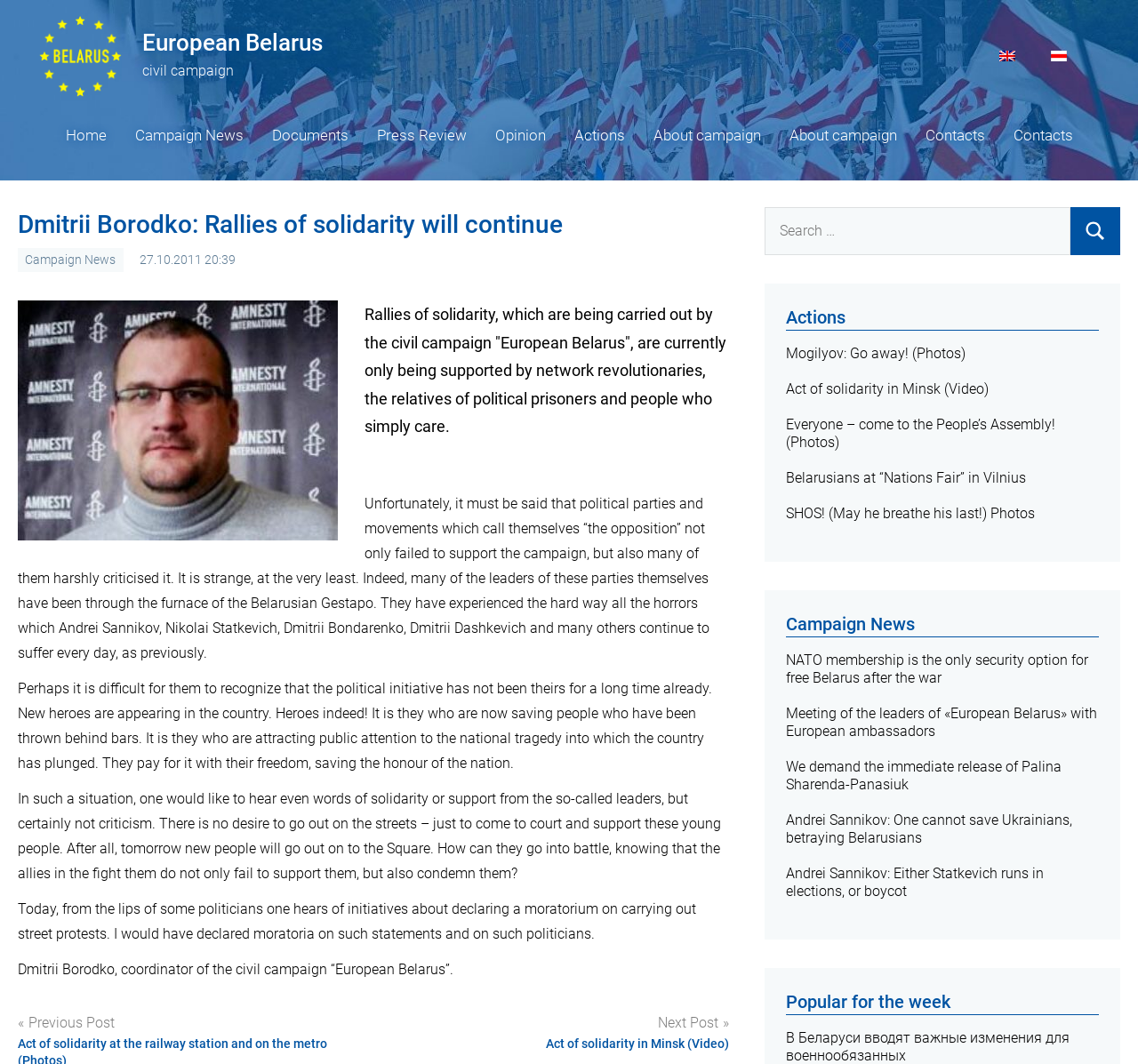Identify the bounding box for the UI element described as: "Campaign News". Ensure the coordinates are four float numbers between 0 and 1, formatted as [left, top, right, bottom].

[0.118, 0.113, 0.214, 0.145]